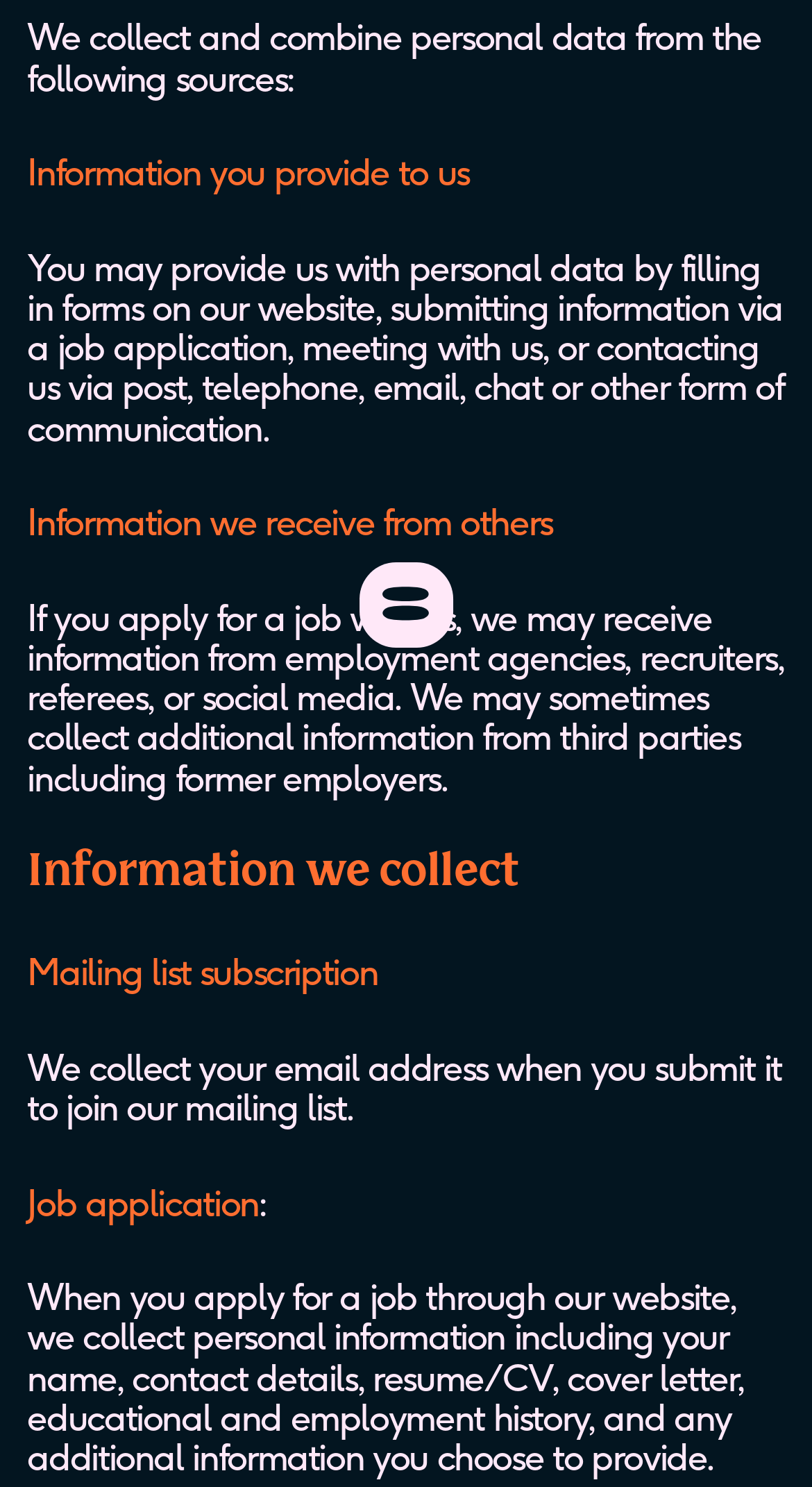Determine the bounding box for the described UI element: "Say hello".

[0.35, 0.269, 0.65, 0.345]